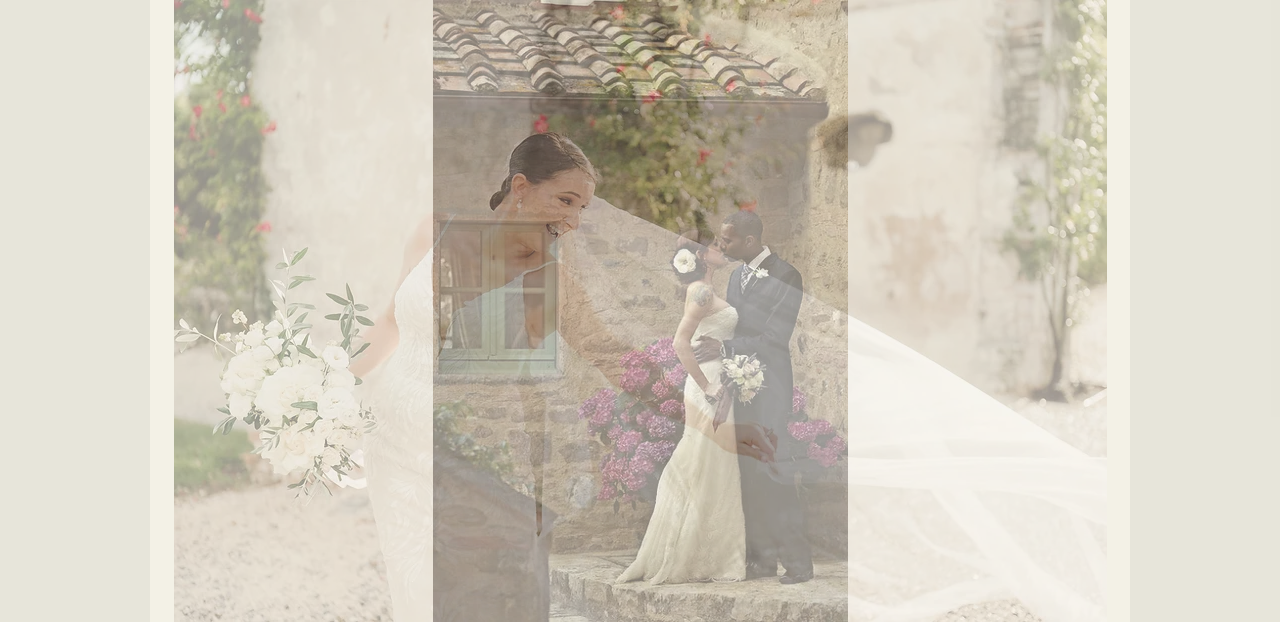What is the color of the blooms surrounding the couple?
Kindly offer a detailed explanation using the data available in the image.

The caption specifically mentions that the charming stone architecture is adorned with vibrant pink blooms, which adds to the dreamy and romantic atmosphere of the wedding scene in Italy.